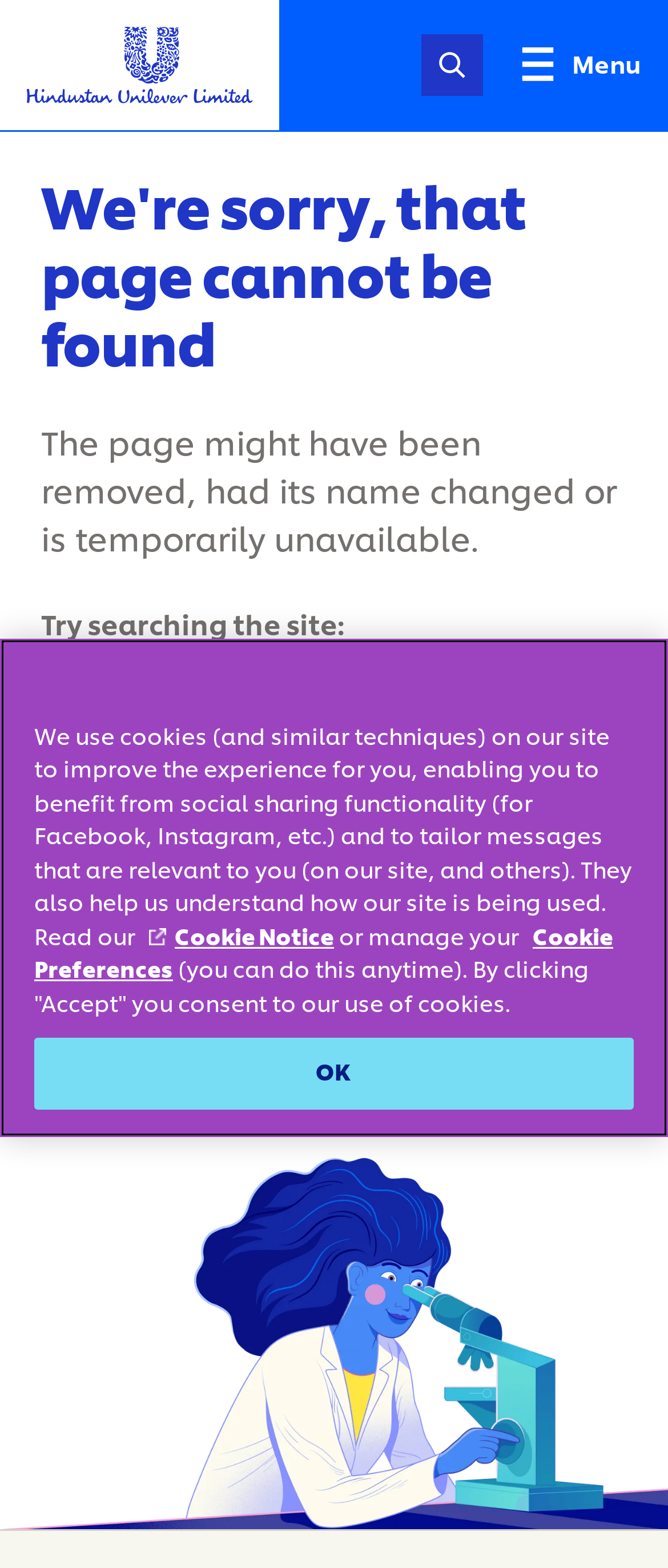Please provide a brief answer to the question using only one word or phrase: 
What is the company name on the logo?

Unilever